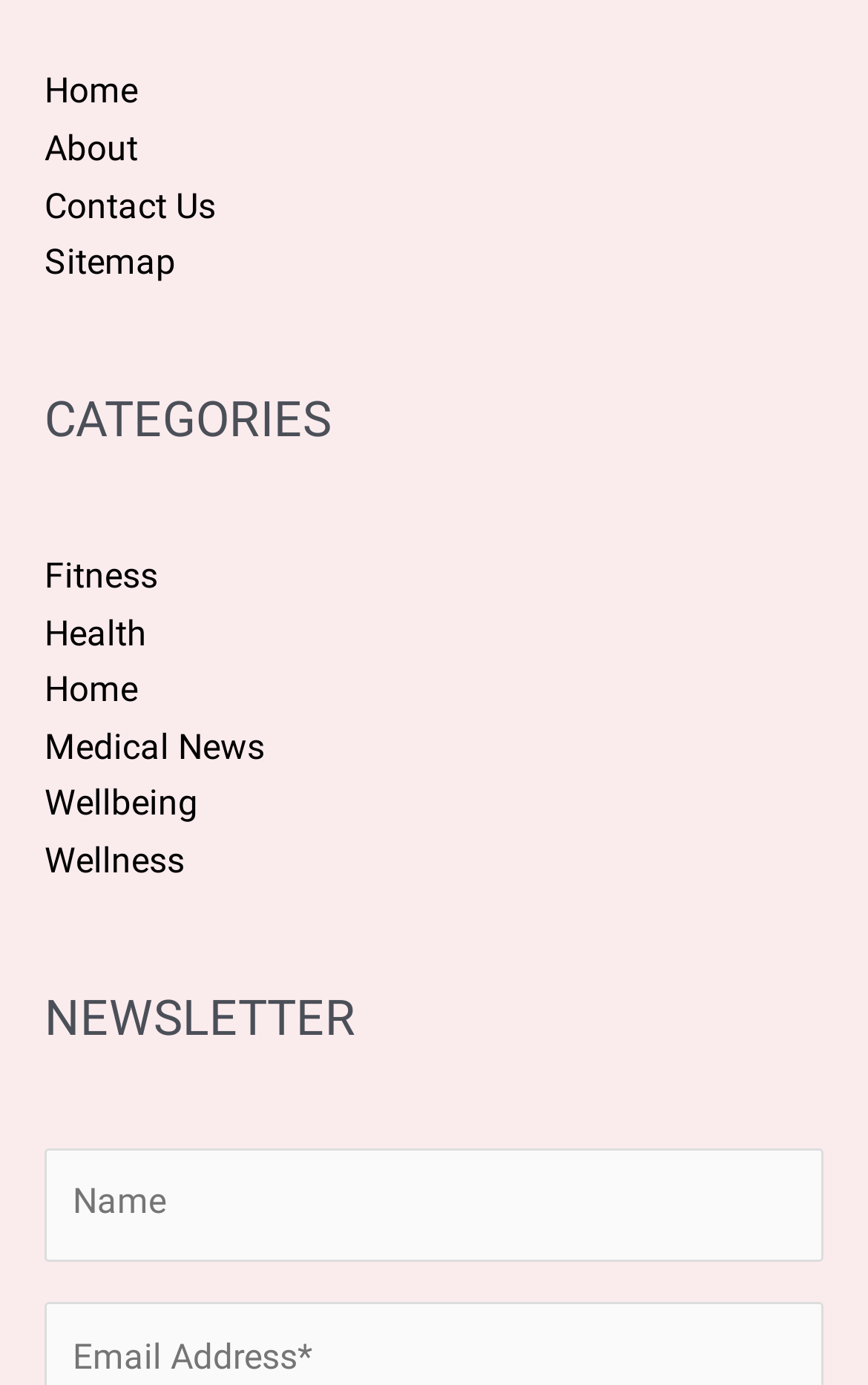Provide the bounding box for the UI element matching this description: "Home".

[0.051, 0.484, 0.159, 0.513]